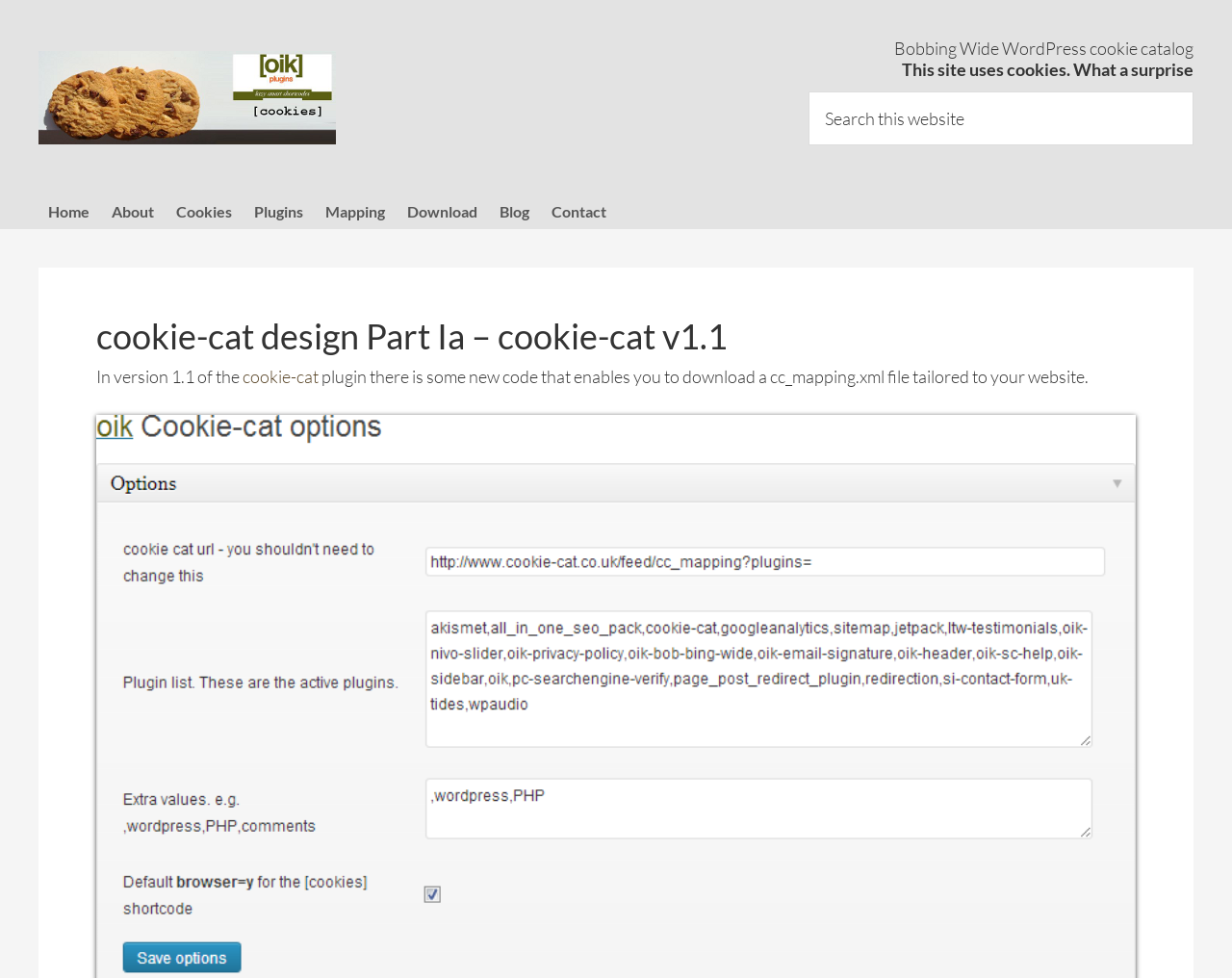Please determine the bounding box coordinates for the element that should be clicked to follow these instructions: "Leave a comment".

None